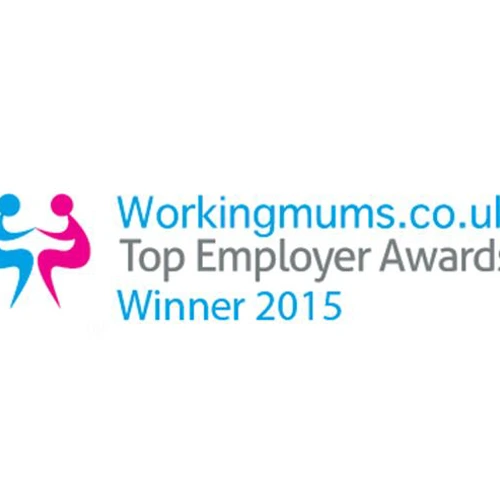Convey a detailed narrative of what is depicted in the image.

The image features the logo of the "Workingmums.co.uk Top Employer Awards," prominently displaying the text "Winner 2015." Accompanied by stylized figures representing parents, the logo symbolizes recognition of exemplary employers who support working parents. This accolade emphasizes the importance of family-friendly workplace policies and practices, particularly in the context of promoting gender diversity and flexible working arrangements. The award reflects Centrica's commitment to enabling employees to balance their career and family responsibilities, a central theme highlighted in the accompanying text discussing their achievements in family support initiatives.